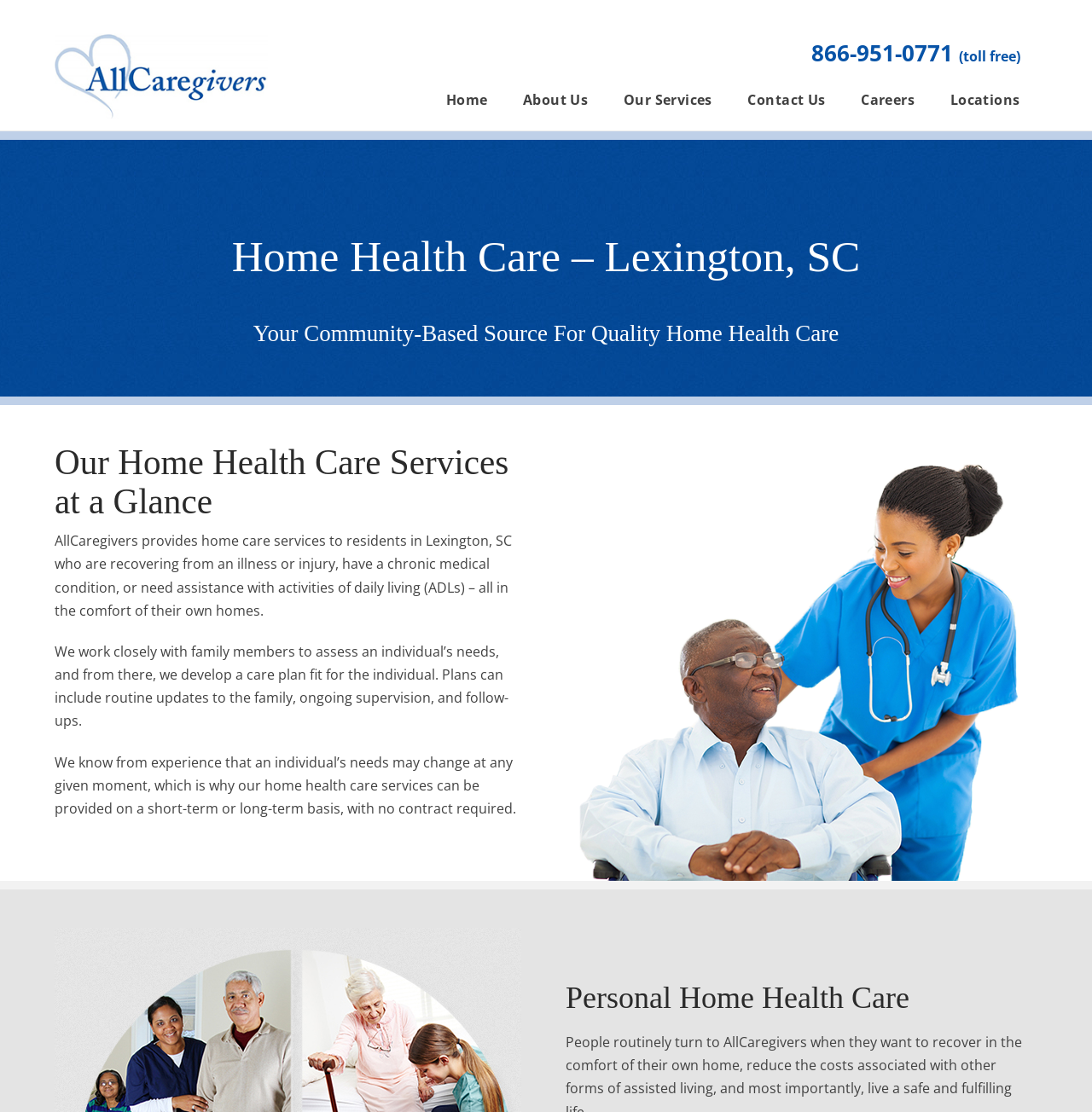What is the phone number on the webpage?
Using the image, elaborate on the answer with as much detail as possible.

I found the phone number by looking at the StaticText element with the content '866-951-0771' which is located at the top of the webpage.